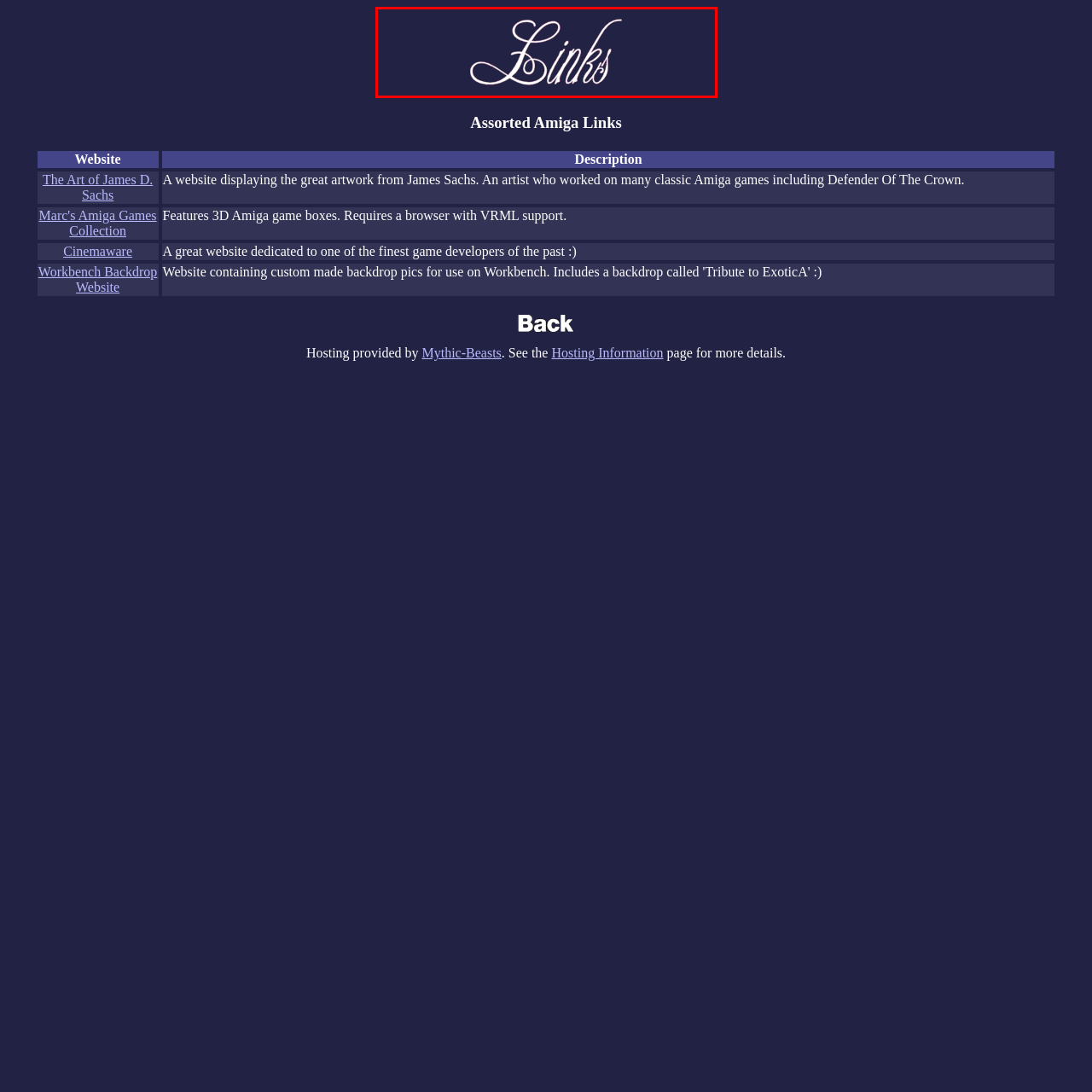Create a detailed narrative describing the image bounded by the red box.

The image features the word "Links" elegantly styled in a cursive font, set against a deep navy backdrop. This design element serves as a visually appealing header for a section dedicated to various online resources related to the Amiga computer community. It indicates that the following content will include important hyperlinks to various websites, directories, and resources that celebrate Amiga culture, artistry, and games. The sophisticated typography and contrasting color create an inviting introduction to the associated links, enhancing user engagement on the platform.